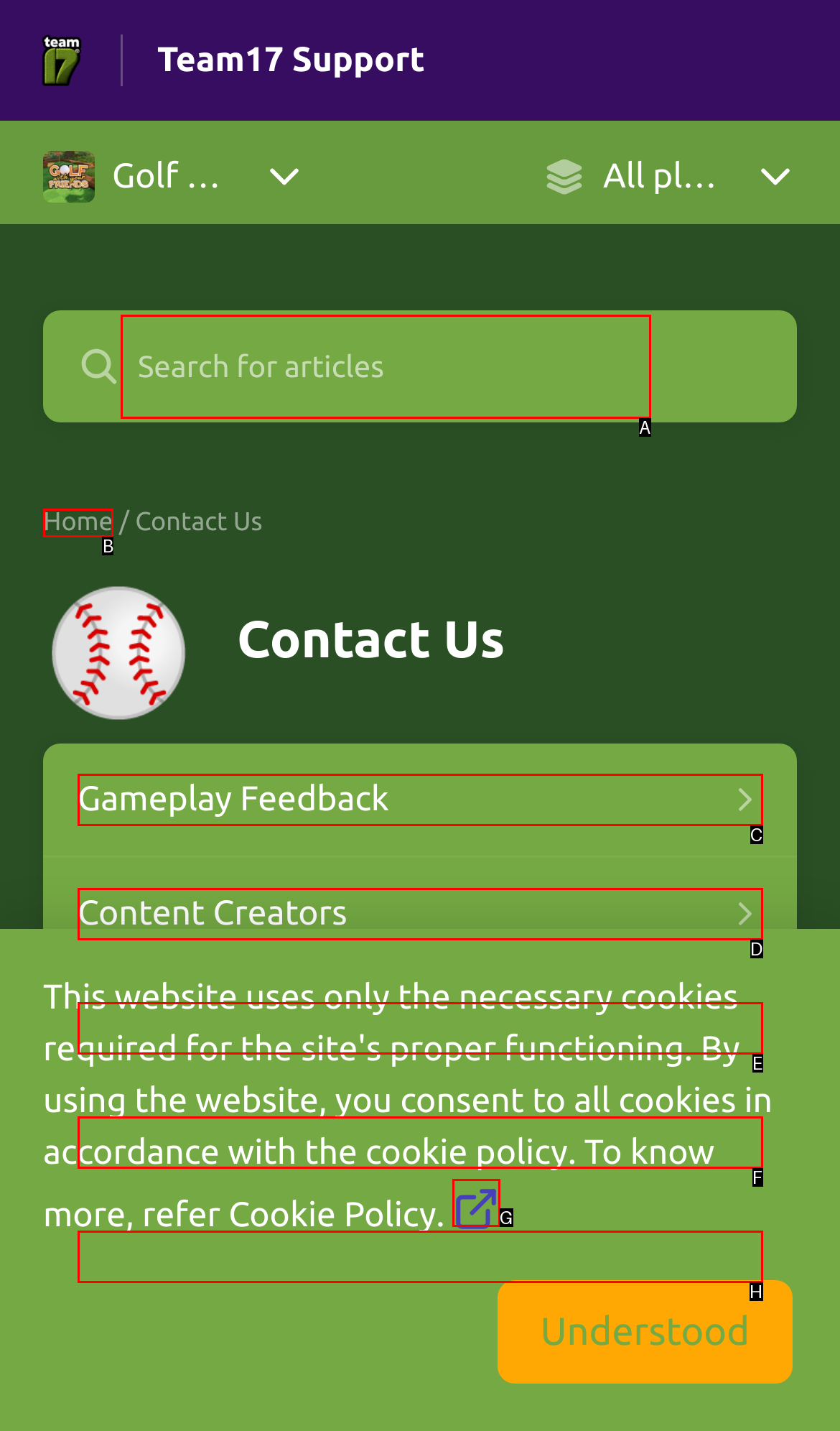From the given options, find the HTML element that fits the description: Refund Requests. Reply with the letter of the chosen element.

E